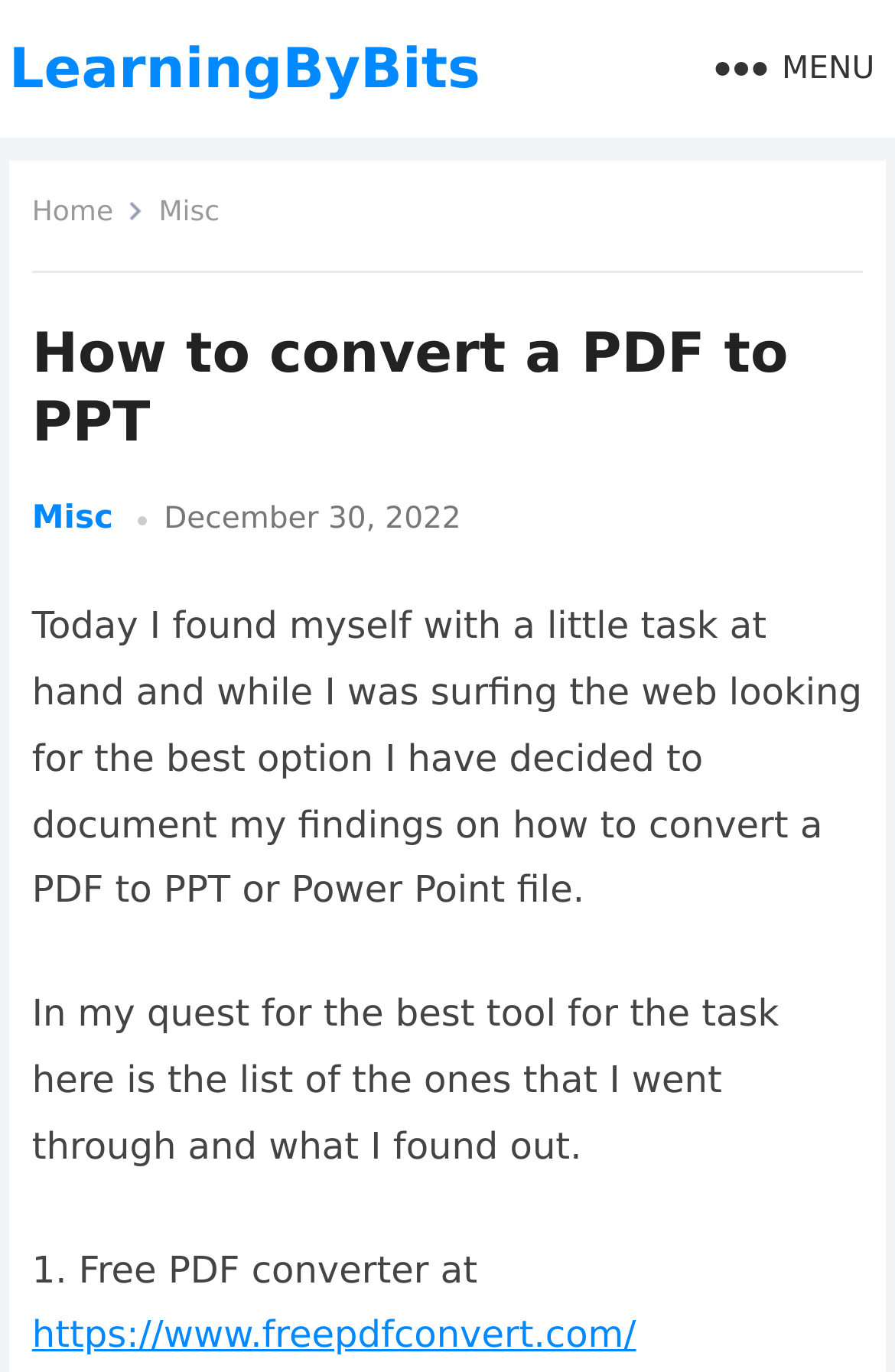Given the element description Menu, identify the bounding box coordinates for the UI element on the webpage screenshot. The format should be (top-left x, top-left y, bottom-right x, bottom-right y), with values between 0 and 1.

[0.794, 0.015, 0.977, 0.082]